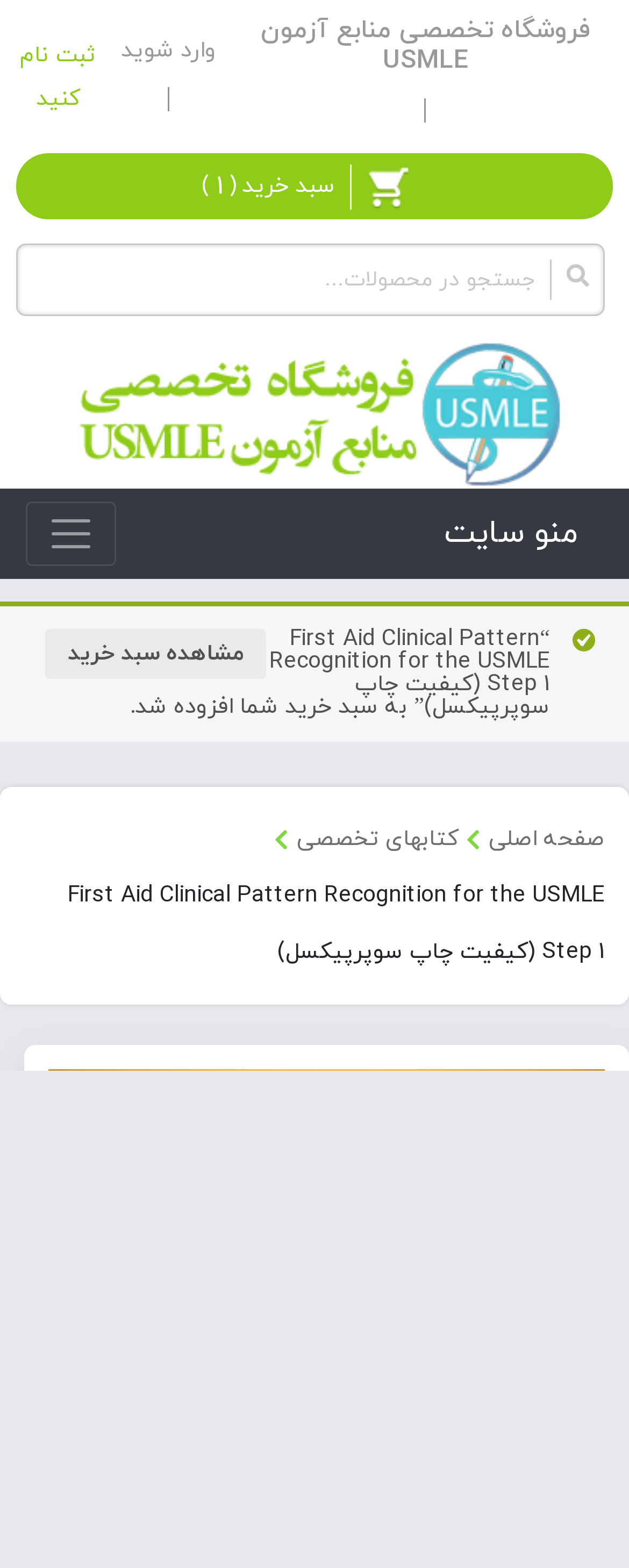Highlight the bounding box coordinates of the element that should be clicked to carry out the following instruction: "Go to Facebook". The coordinates must be given as four float numbers ranging from 0 to 1, i.e., [left, top, right, bottom].

None